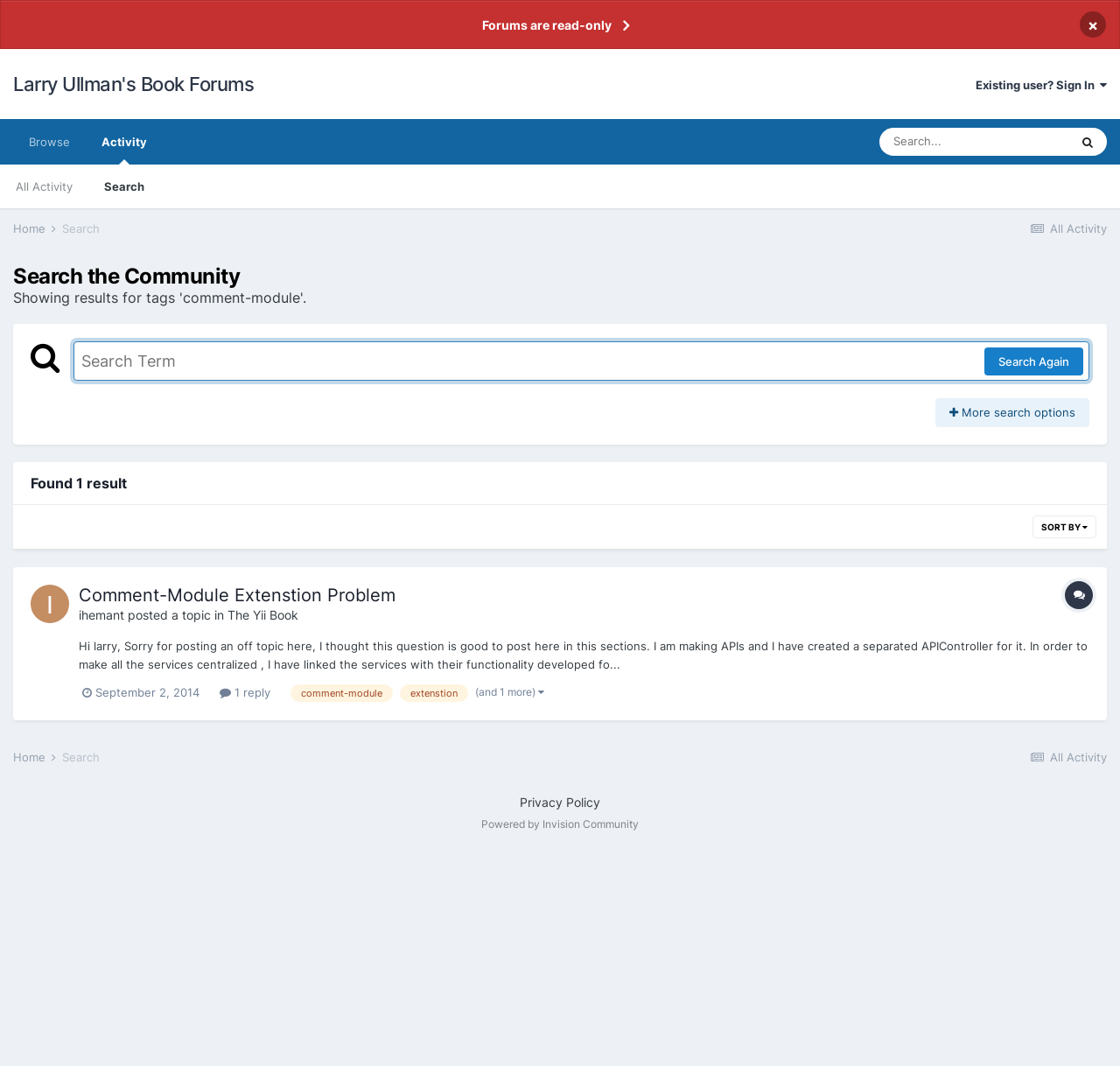Please pinpoint the bounding box coordinates for the region I should click to adhere to this instruction: "Browse the forums".

[0.012, 0.112, 0.077, 0.154]